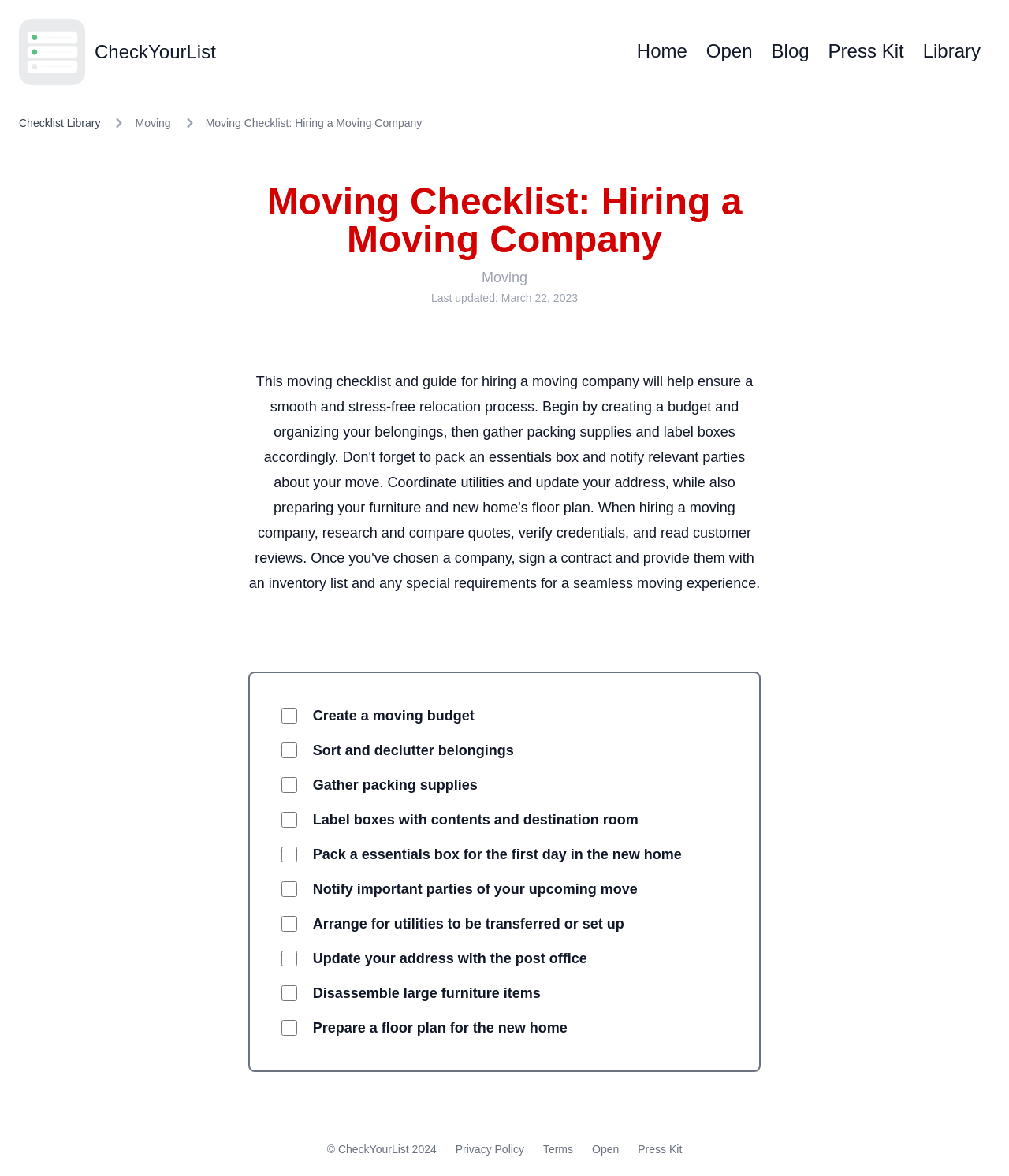Find the bounding box coordinates for the HTML element described in this sentence: "parent_node: Website name="url"". Provide the coordinates as four float numbers between 0 and 1, in the format [left, top, right, bottom].

None